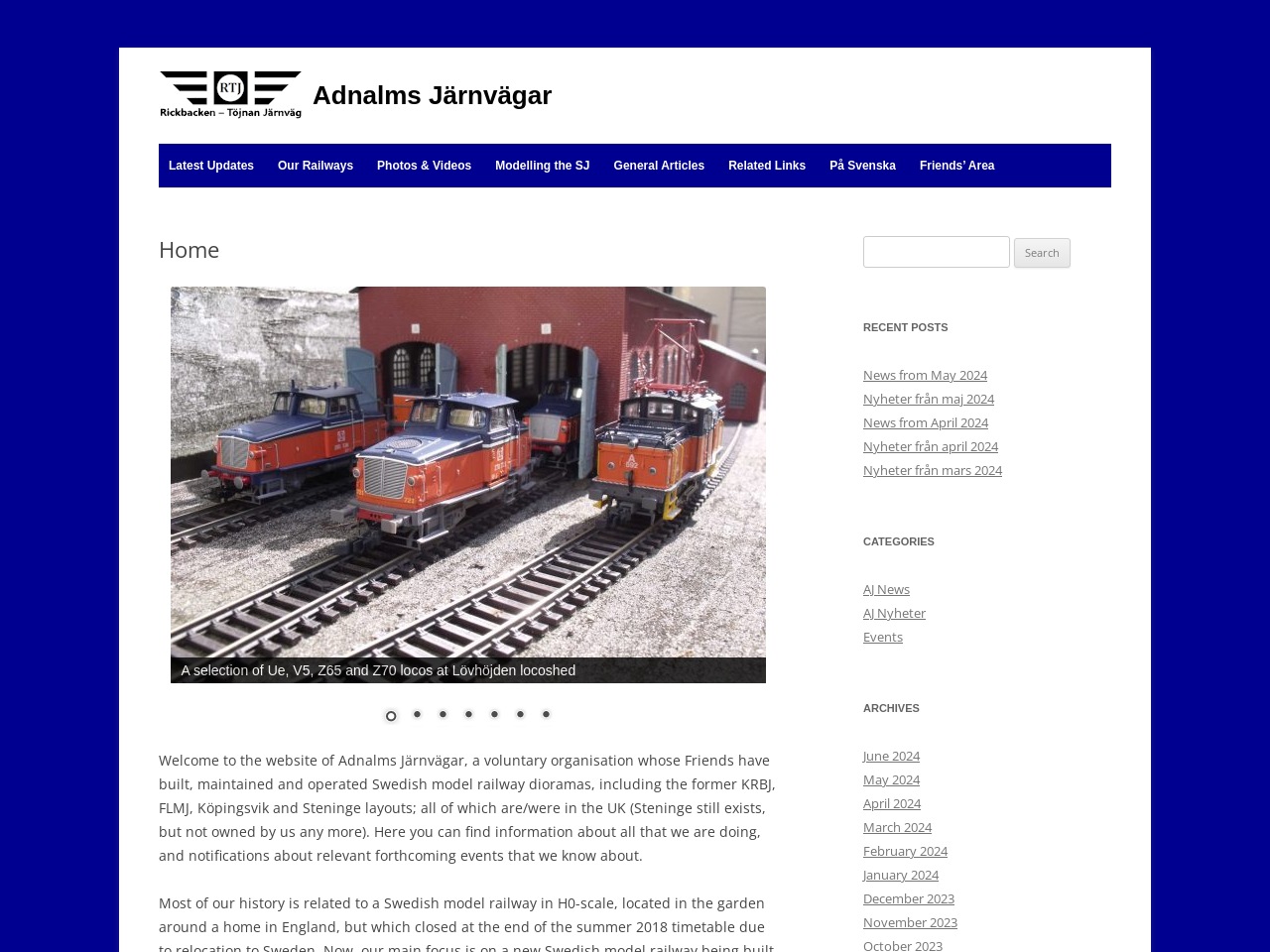What is the purpose of the search box?
Based on the image content, provide your answer in one word or a short phrase.

To search the website